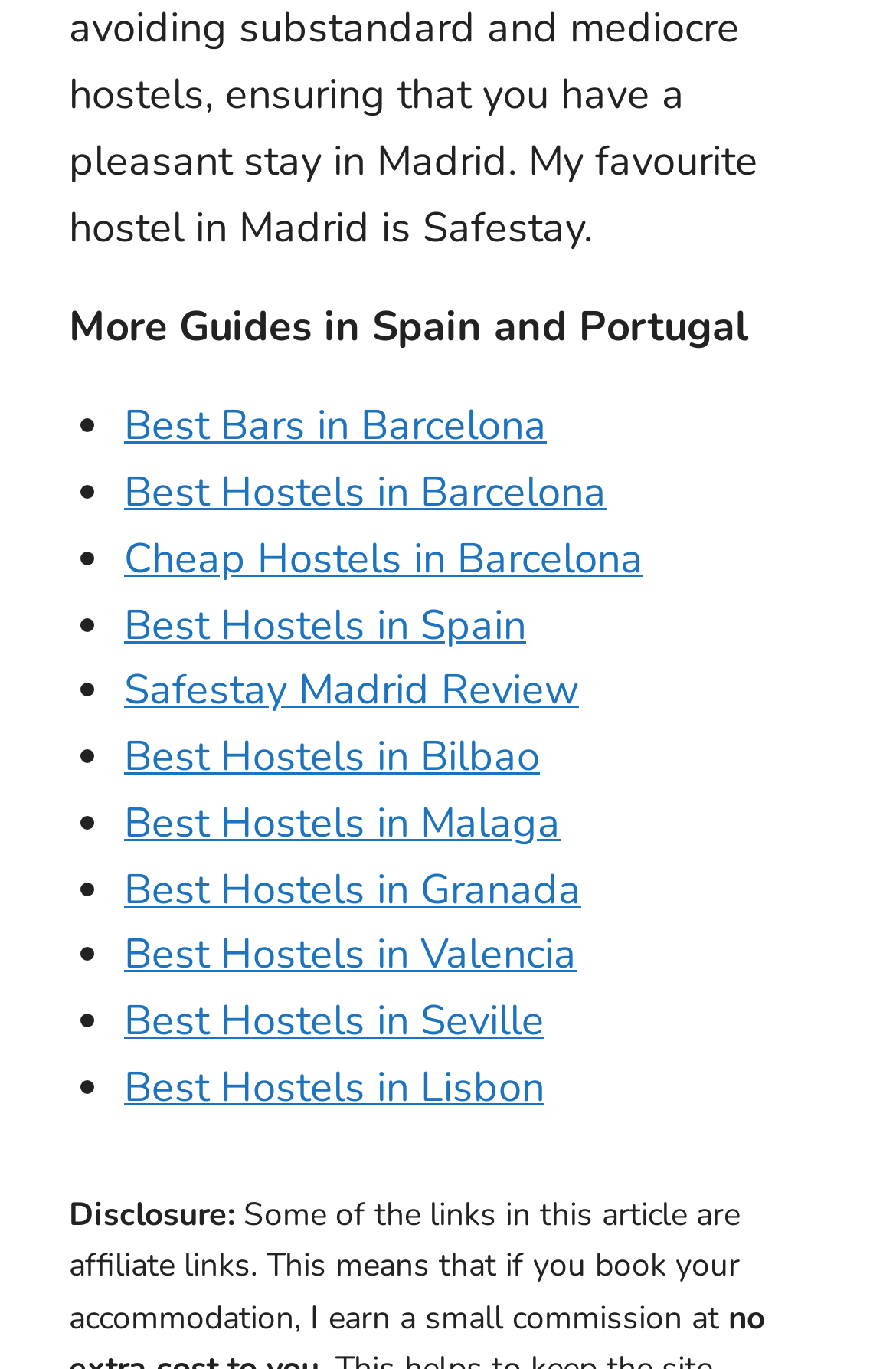Answer the question with a brief word or phrase:
How many hostel guides are listed on the webpage?

10